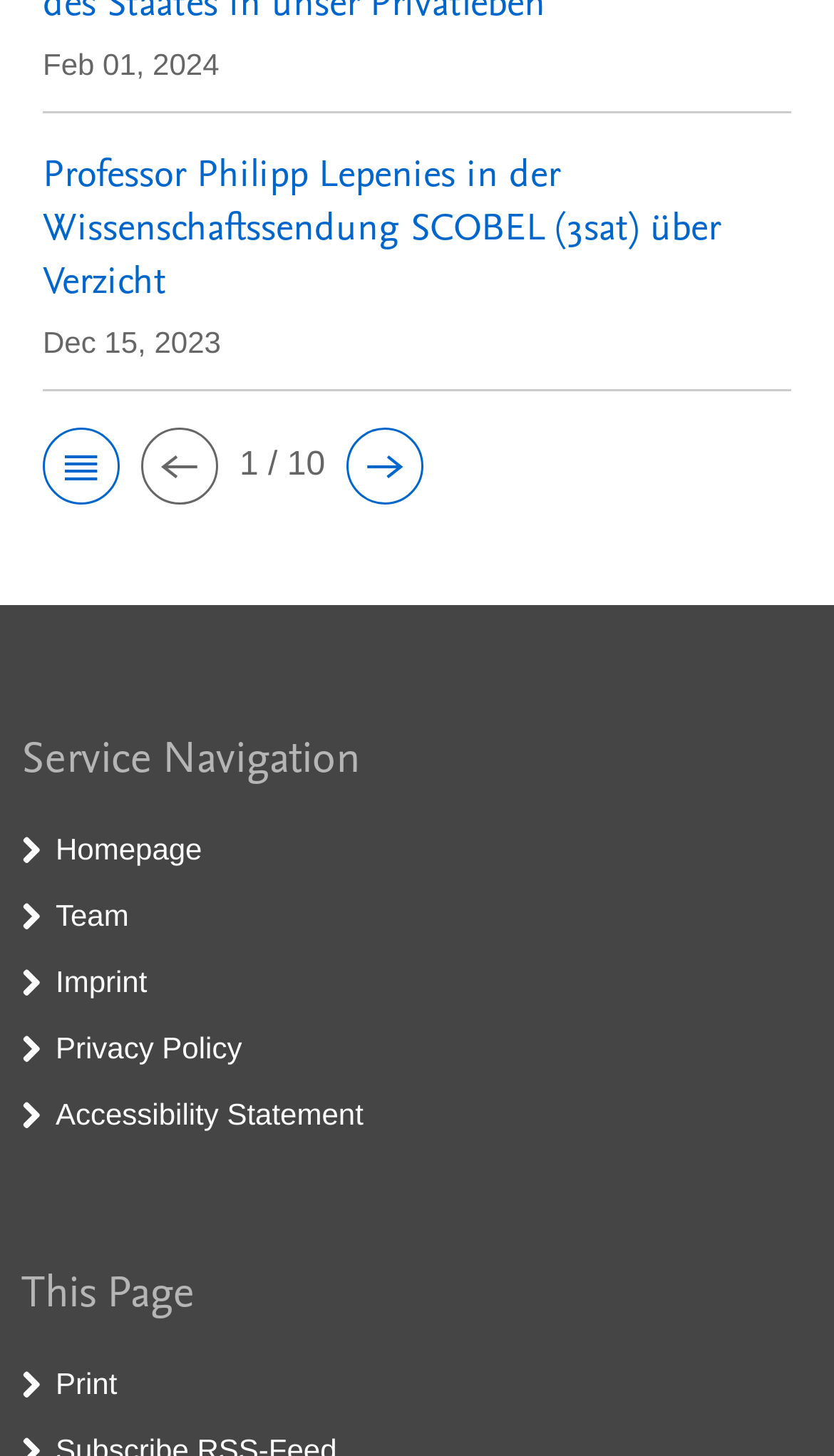Can you provide the bounding box coordinates for the element that should be clicked to implement the instruction: "print this page"?

[0.067, 0.938, 0.141, 0.961]